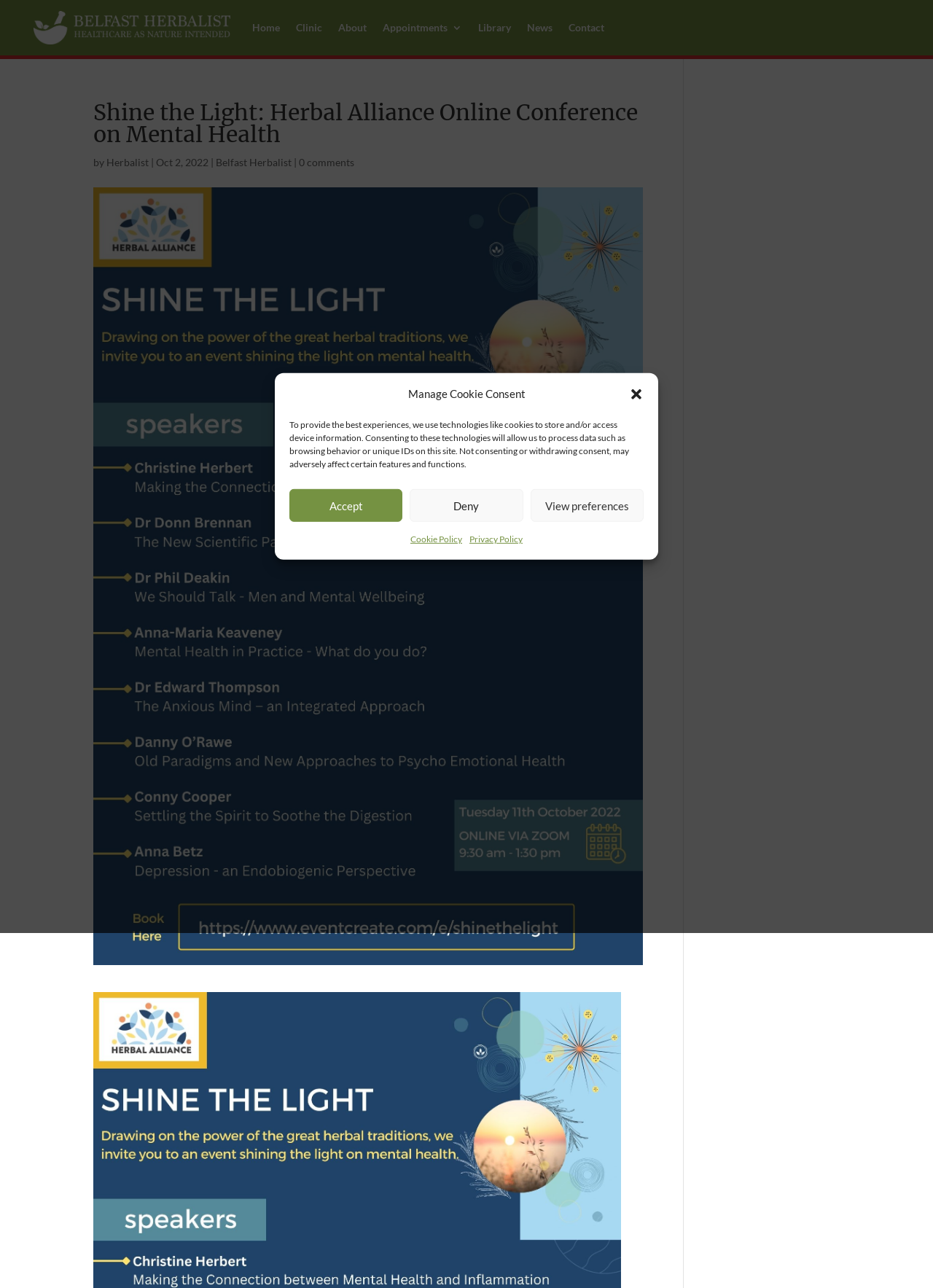Respond with a single word or phrase to the following question:
What is the topic of the online conference?

Mental Health